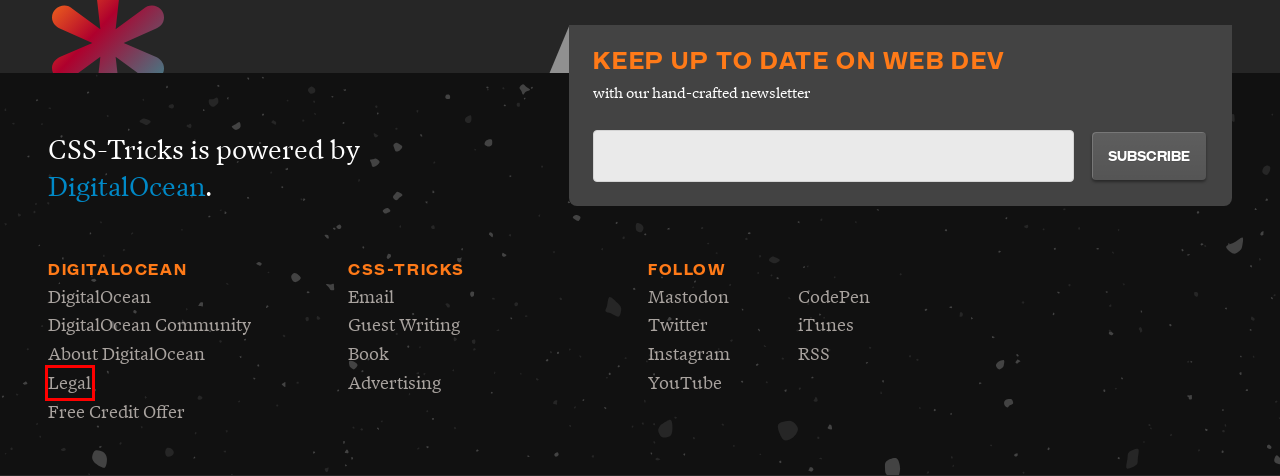Review the screenshot of a webpage containing a red bounding box around an element. Select the description that best matches the new webpage after clicking the highlighted element. The options are:
A. CSS - CSS-Tricks - CSS-Tricks
B. Newsletters | CSS-Tricks - CSS-Tricks
C. DigitalOcean Community | DigitalOcean
D. Advertising & Sponsorship | CSS-Tricks - CSS-Tricks
E. Legal
F. Writing for CSS-Tricks | CSS-Tricks - CSS-Tricks
G. About | DigitalOcean
H. DigitalOcean | Cloud Infrastructure for Developers

E